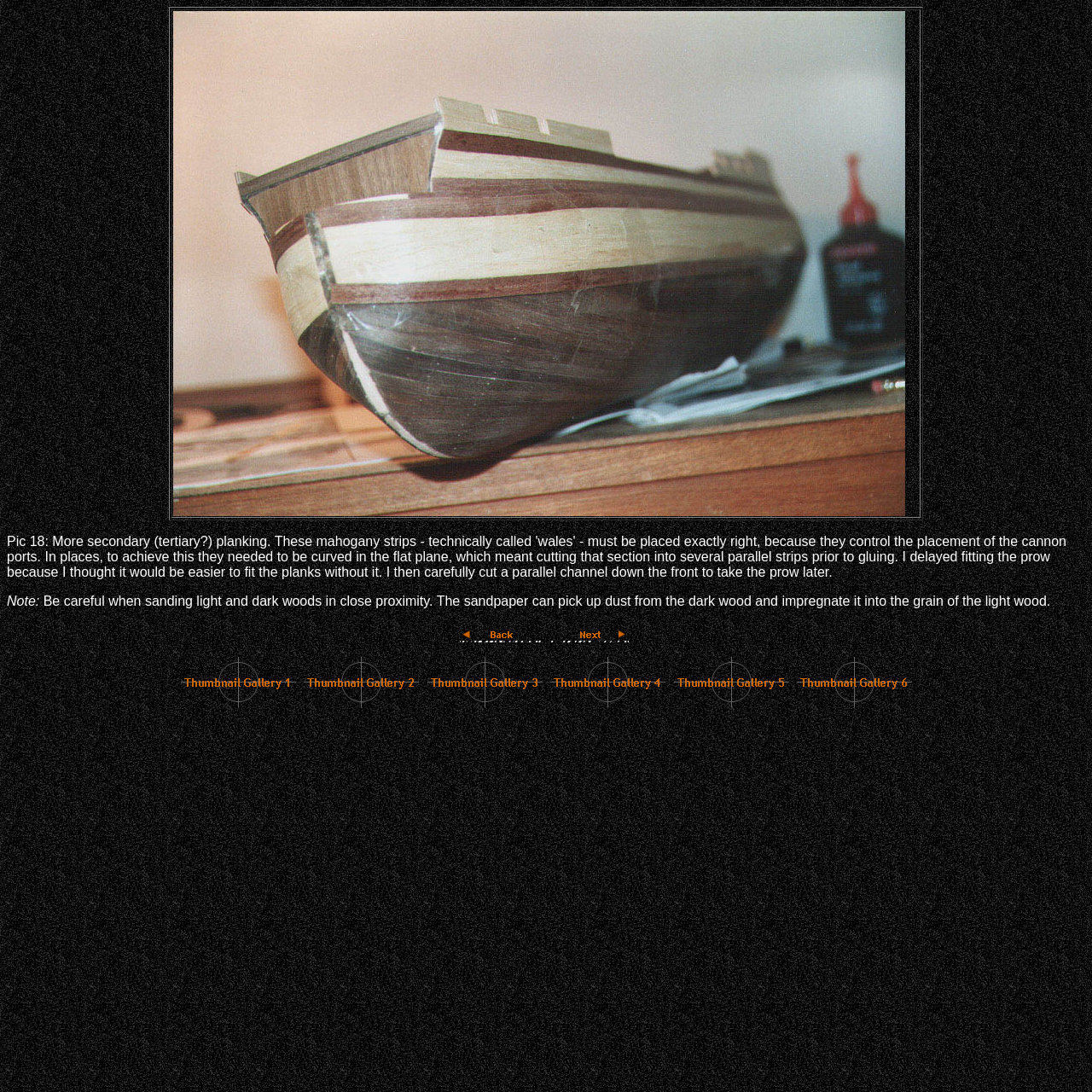Locate the UI element that matches the description alt="Thumbnail Gallery 6" name="MSFPnav8" in the webpage screenshot. Return the bounding box coordinates in the format (top-left x, top-left y, bottom-right x, bottom-right y), with values ranging from 0 to 1.

[0.727, 0.614, 0.837, 0.627]